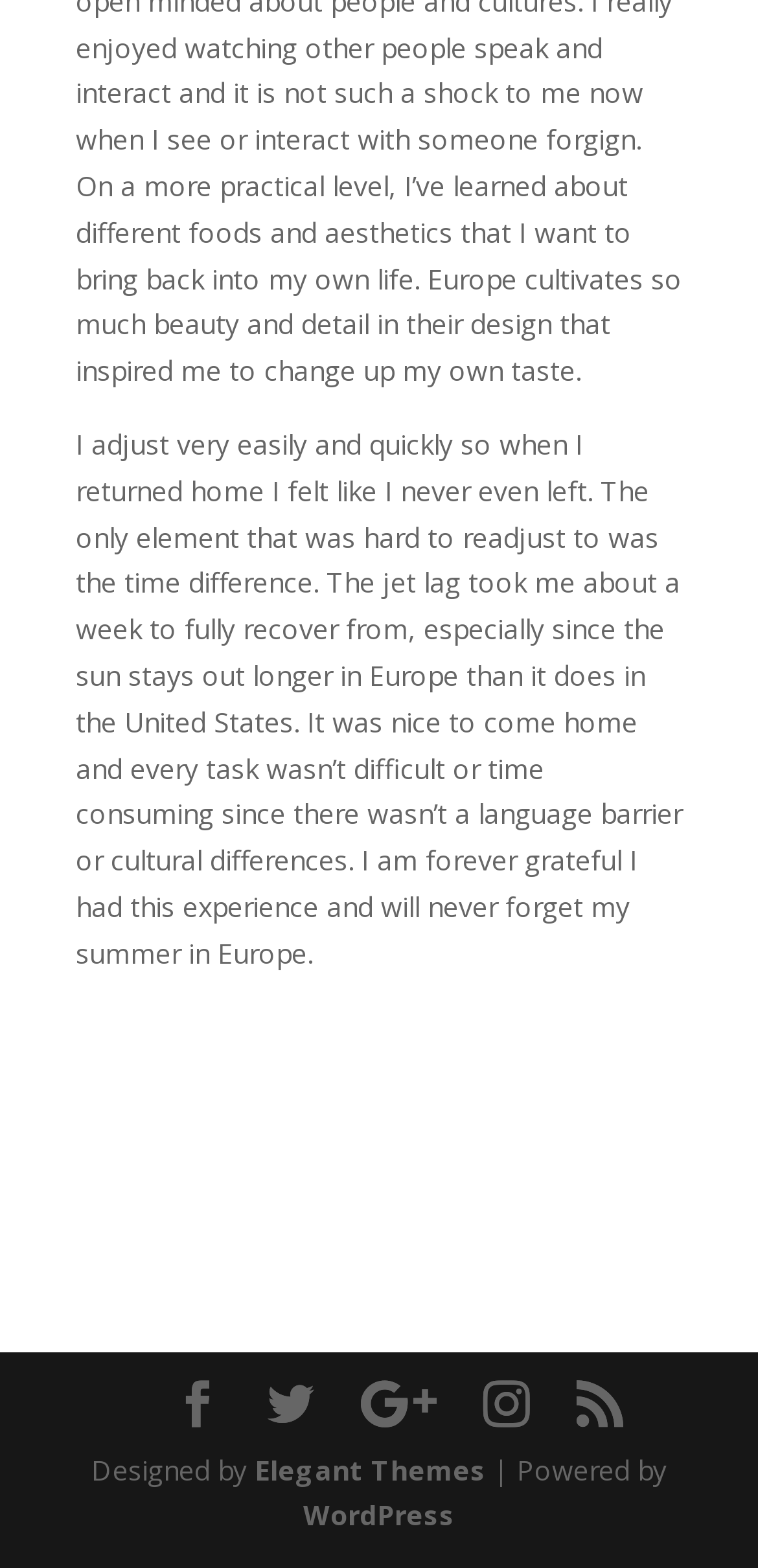Determine the bounding box coordinates for the area that needs to be clicked to fulfill this task: "Click the share icon". The coordinates must be given as four float numbers between 0 and 1, i.e., [left, top, right, bottom].

[0.229, 0.881, 0.291, 0.911]